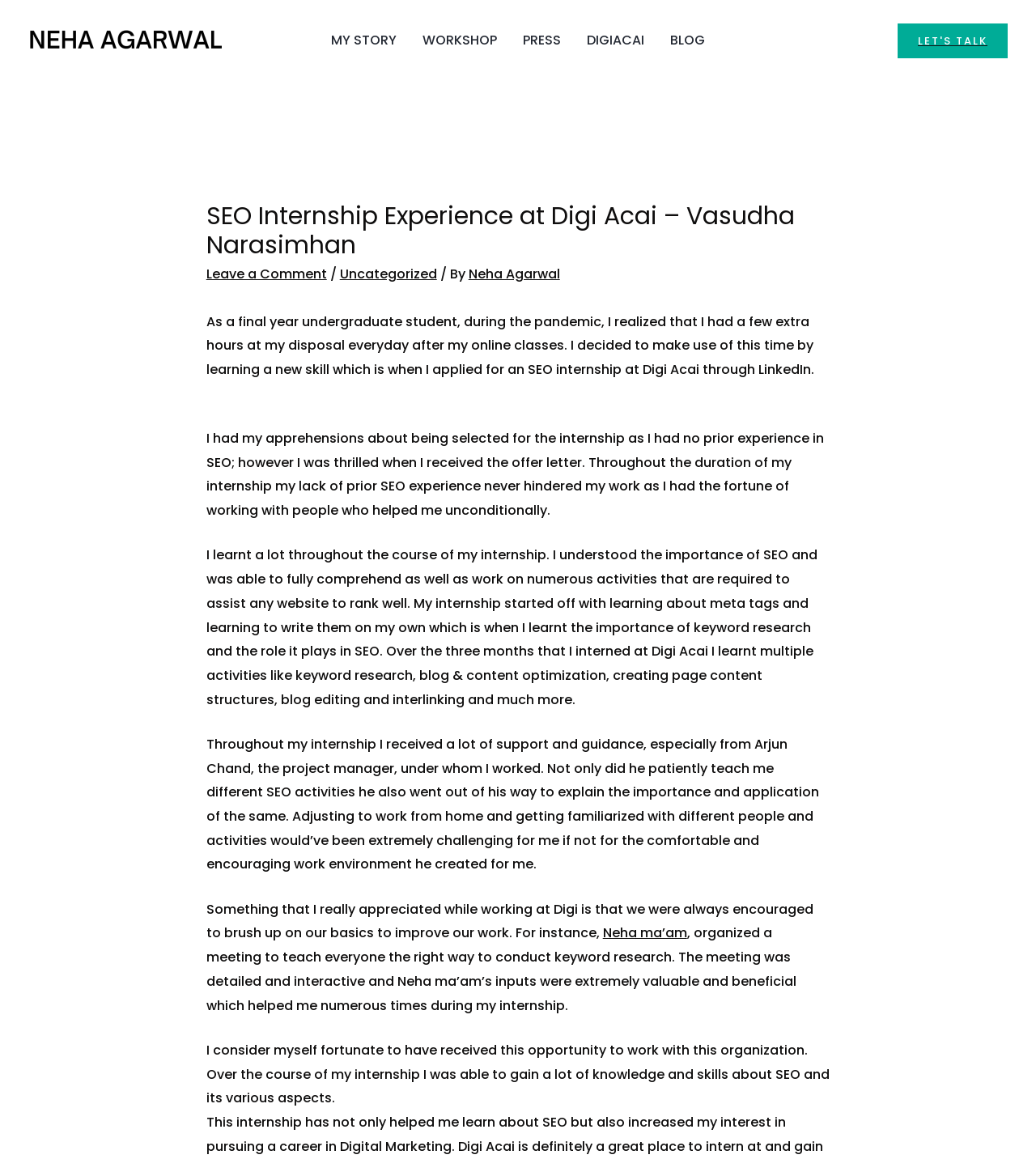What is the author's current status?
Based on the screenshot, answer the question with a single word or phrase.

Final year undergraduate student